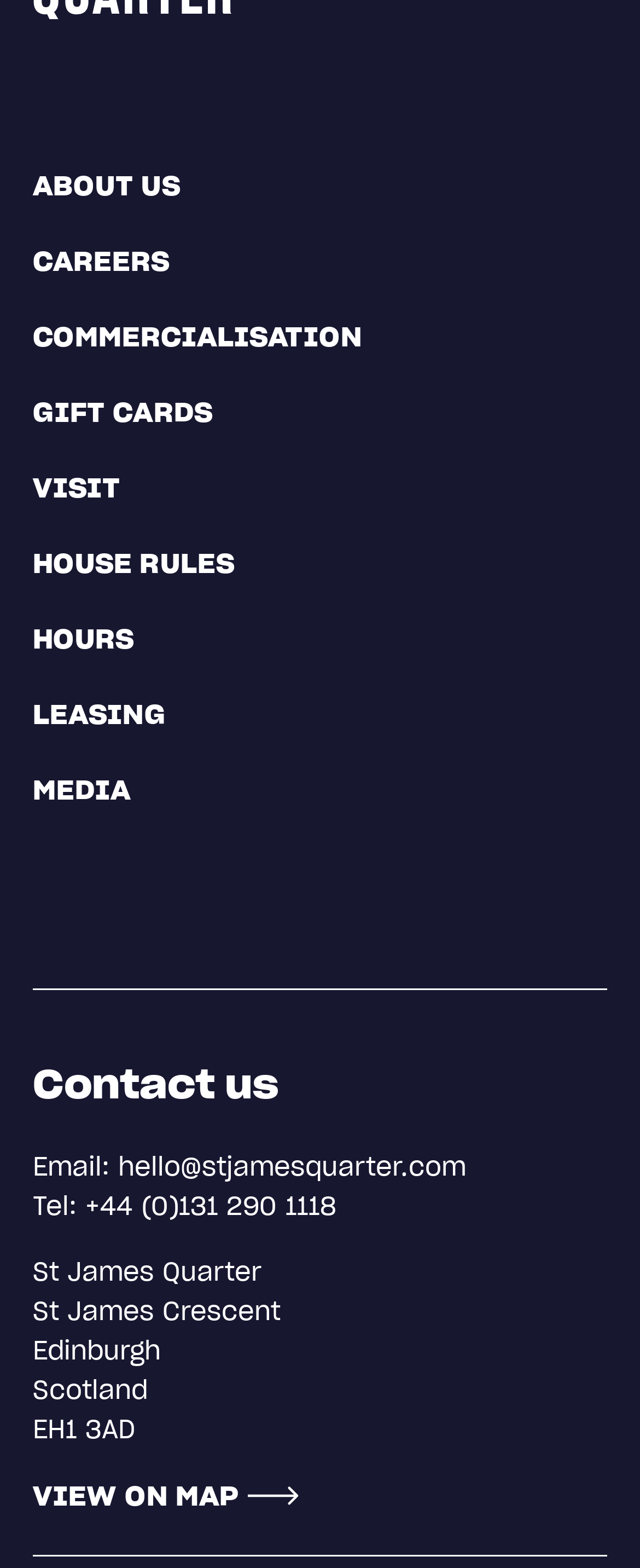Give a succinct answer to this question in a single word or phrase: 
What is the email address to contact St James Quarter?

hello@stjamesquarter.com